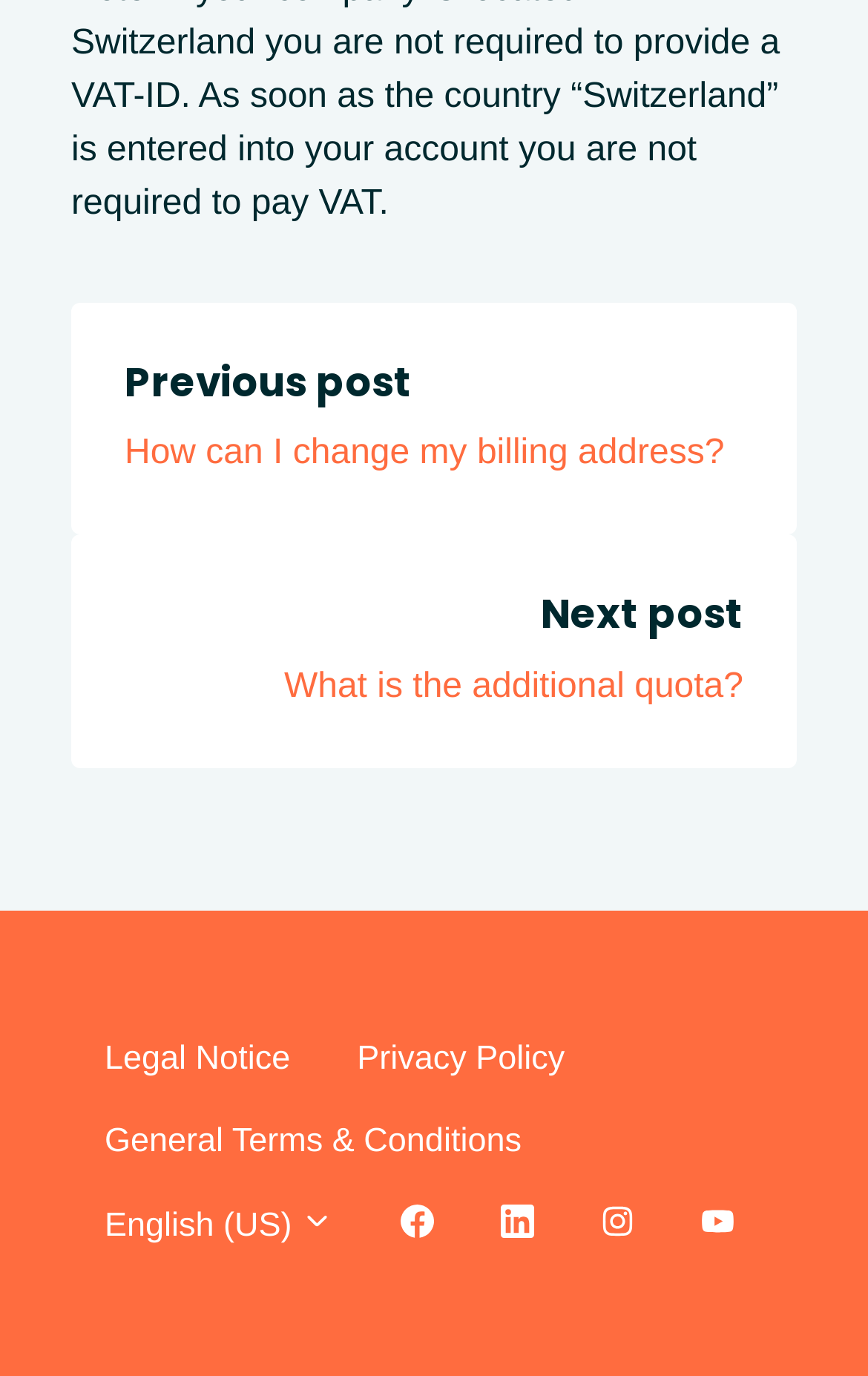Identify the bounding box coordinates of the element to click to follow this instruction: 'Go to next post'. Ensure the coordinates are four float values between 0 and 1, provided as [left, top, right, bottom].

[0.144, 0.428, 0.856, 0.468]